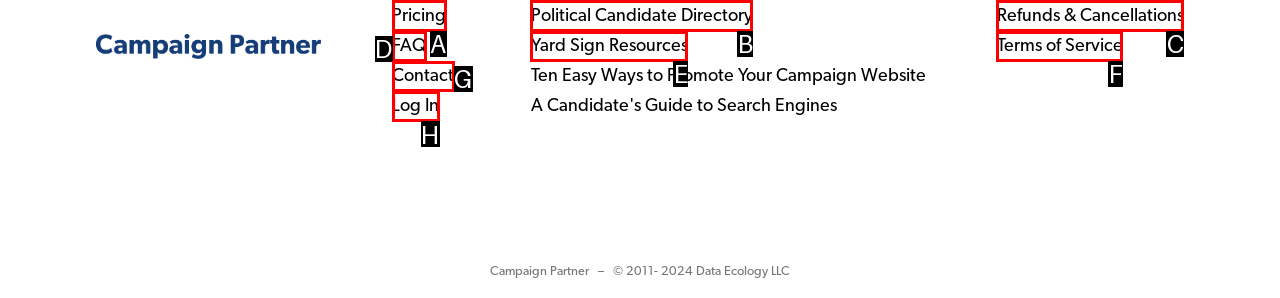What option should you select to complete this task: Log in to the account? Indicate your answer by providing the letter only.

H